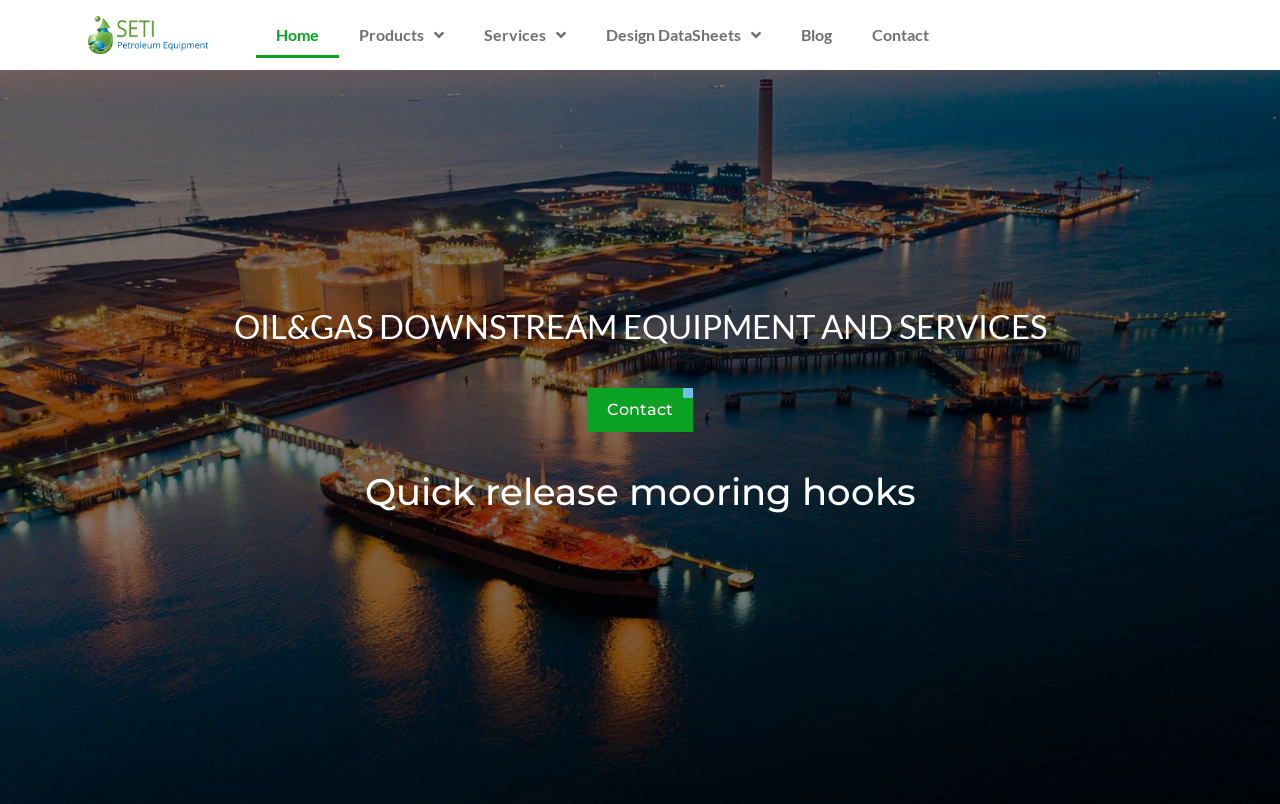Locate the coordinates of the bounding box for the clickable region that fulfills this instruction: "go to Seti Petroleum Equipment".

[0.069, 0.02, 0.162, 0.067]